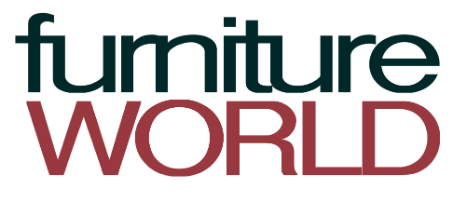Respond with a single word or phrase for the following question: 
What is the tone conveyed by the logo?

authority and expertise